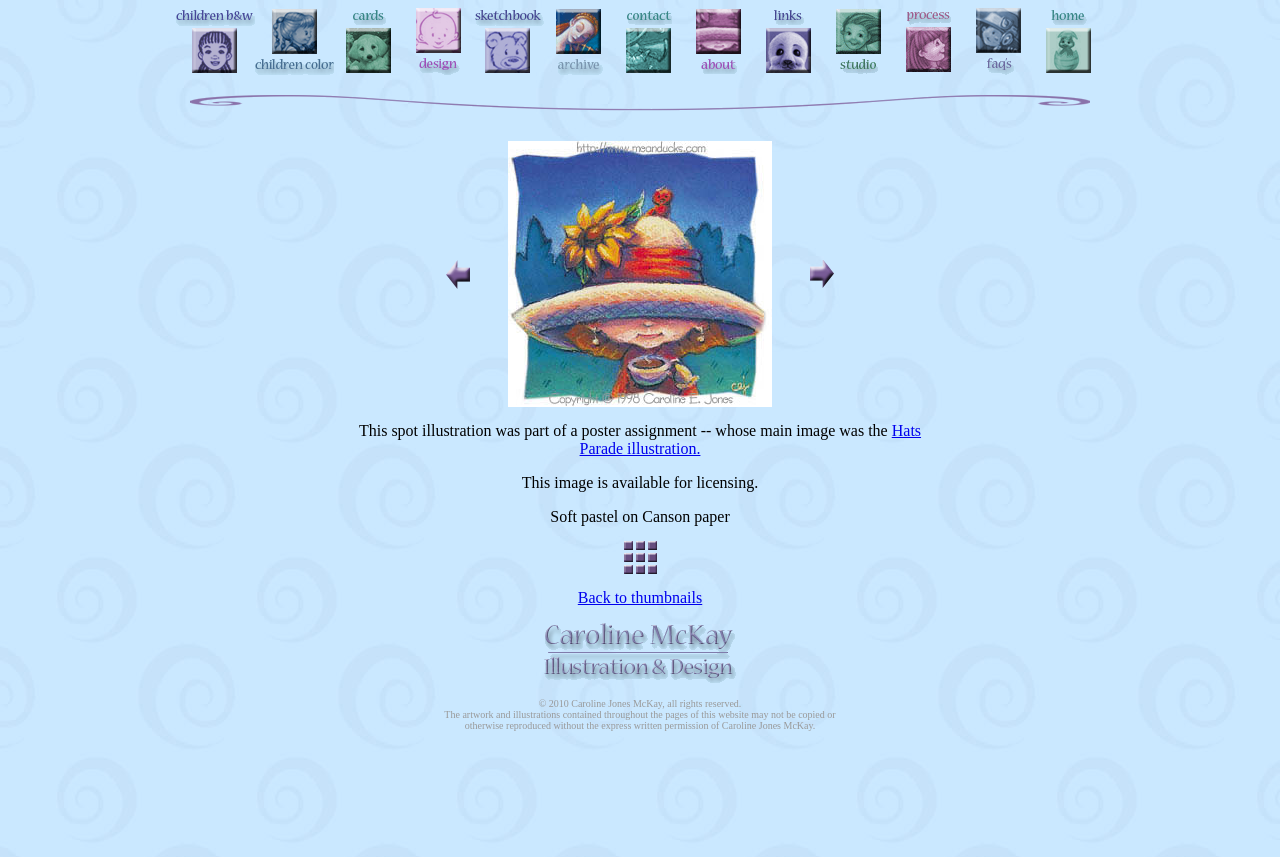How many categories of artwork are listed on the top row?
Refer to the image and provide a one-word or short phrase answer.

7